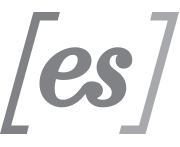Describe every detail you can see in the image.

The image features the logo of Eric M. Stinton, characterized by a modern and minimalist aesthetic. It incorporates stylized text that creatively melds the letters “e” and “s,” inviting engagement and curiosity. This design likely reflects Stinton's literary focus, emphasizing clarity and creativity, which aligns with the overarching theme of his work in literature and writing. The image is positioned prominently on his webpage alongside related links and headings, providing visitors with a visual representation of his identity and artistic style.